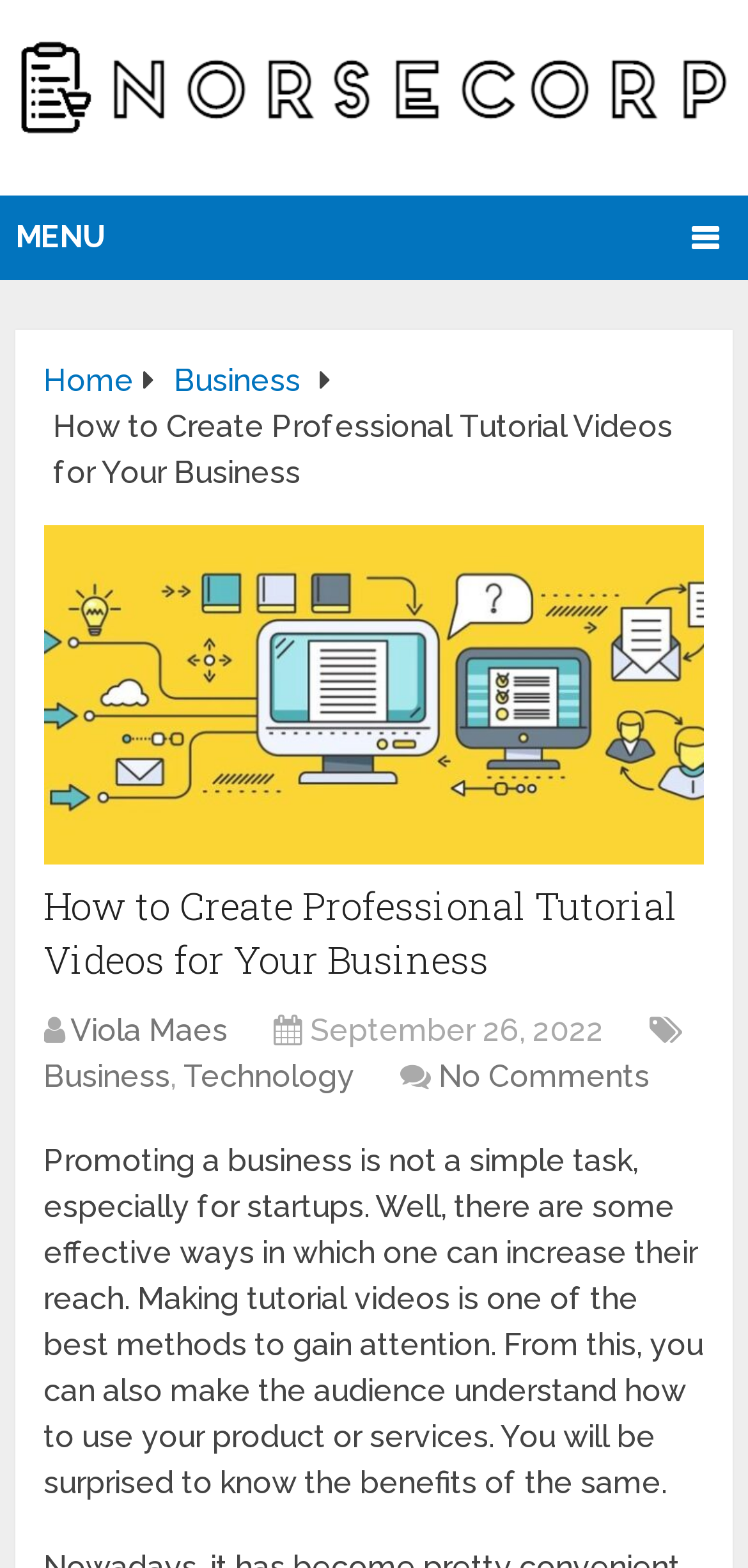Provide the bounding box coordinates of the HTML element this sentence describes: "Viola Maes". The bounding box coordinates consist of four float numbers between 0 and 1, i.e., [left, top, right, bottom].

[0.094, 0.646, 0.304, 0.669]